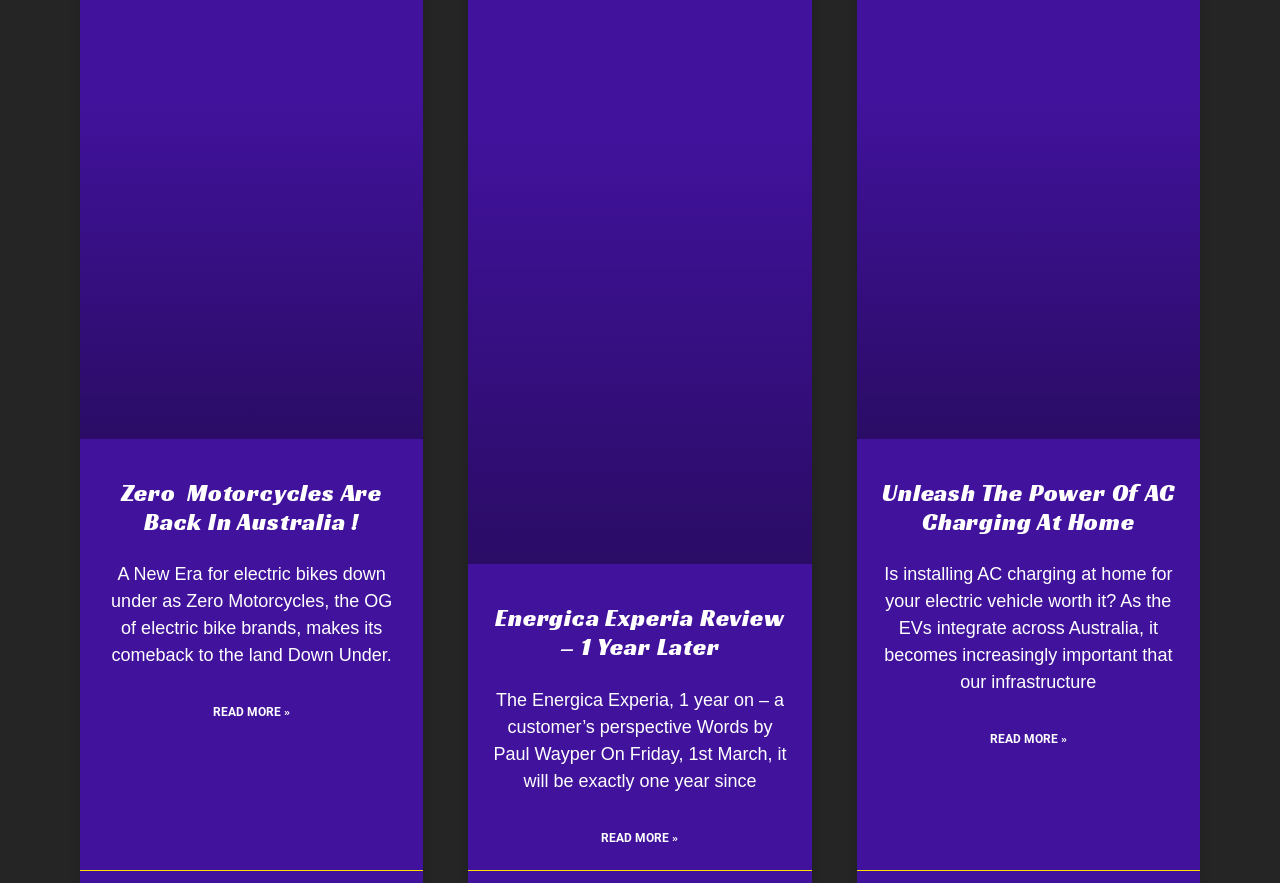What is the purpose of the 'Read more' links?
Answer the question with a single word or phrase by looking at the picture.

To read full articles